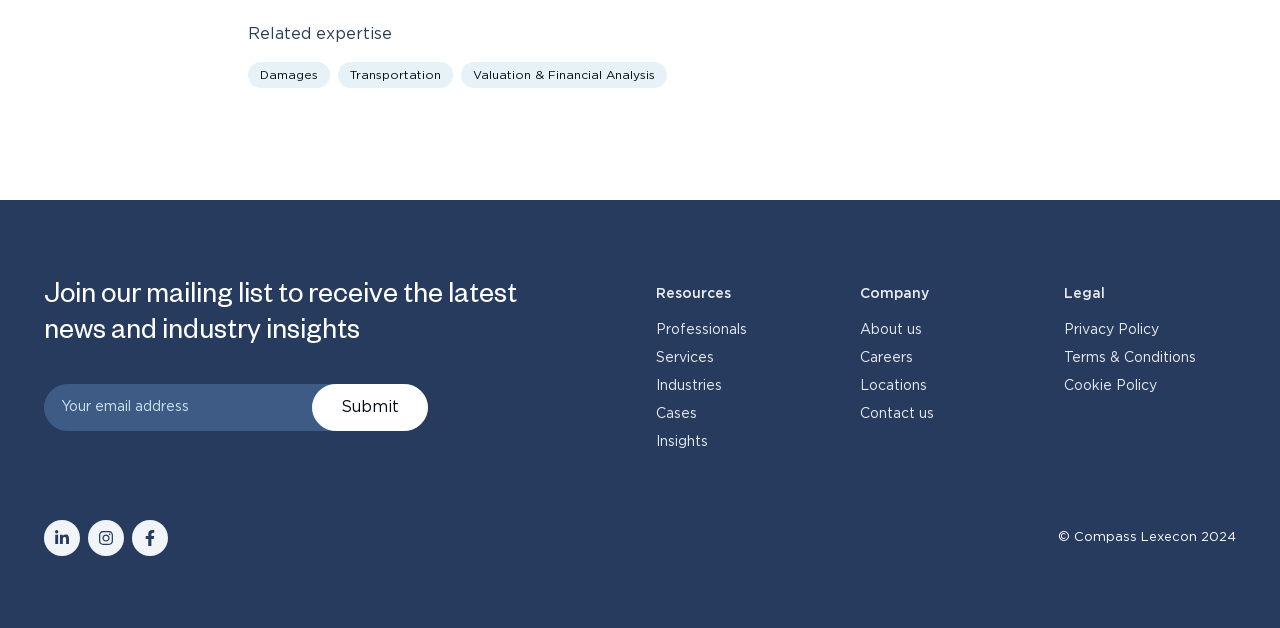Determine the bounding box coordinates for the UI element described. Format the coordinates as (top-left x, top-left y, bottom-right x, bottom-right y) and ensure all values are between 0 and 1. Element description: parent_node: Concept

None